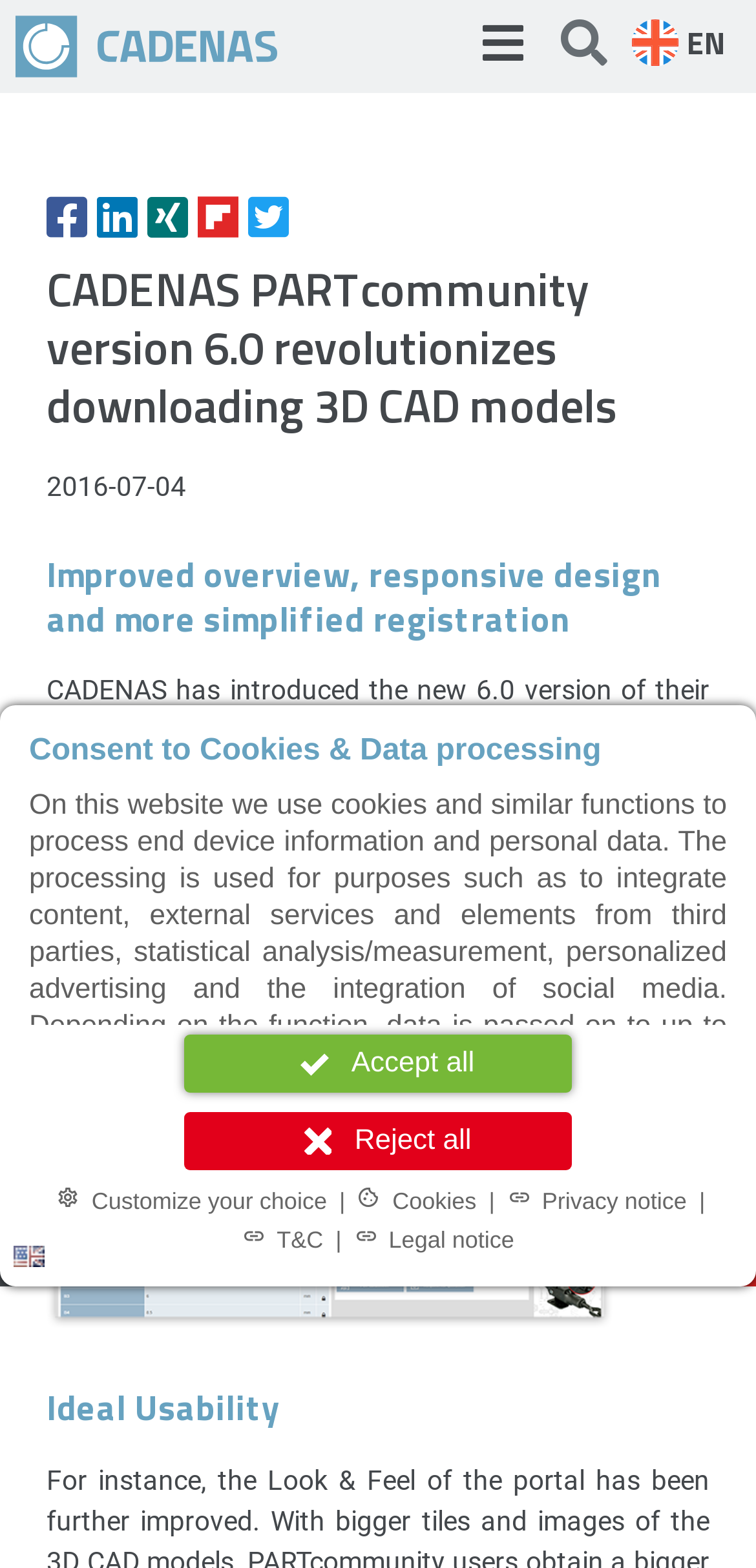Using the information shown in the image, answer the question with as much detail as possible: How many manufacturer catalogs are available on the website?

According to the webpage content, it is mentioned that 3D CAD models from more than 400 manufacturer catalogs are available to engineers for free download.